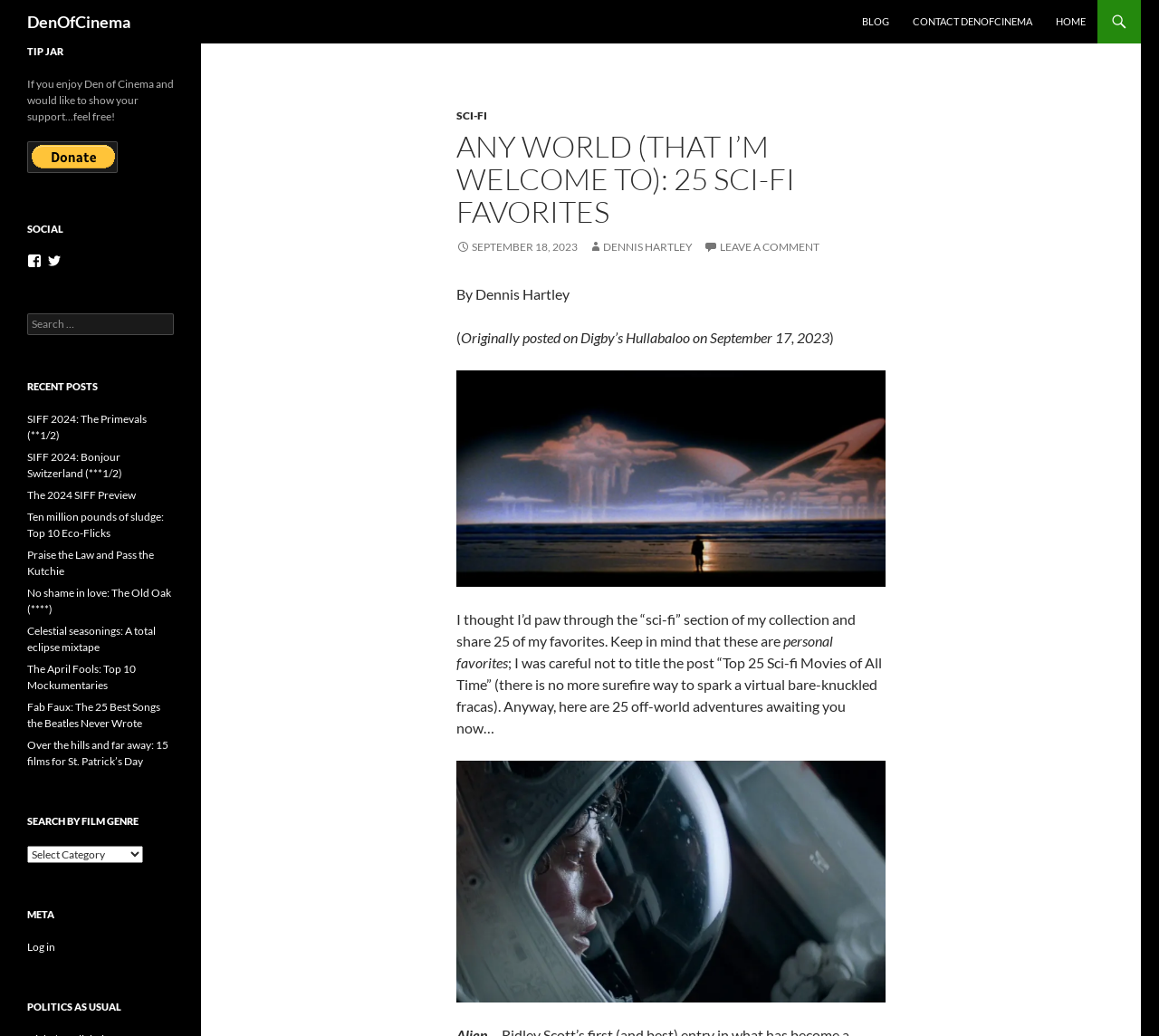What is the genre of the 25 favorites shared?
From the image, respond using a single word or phrase.

Sci-Fi